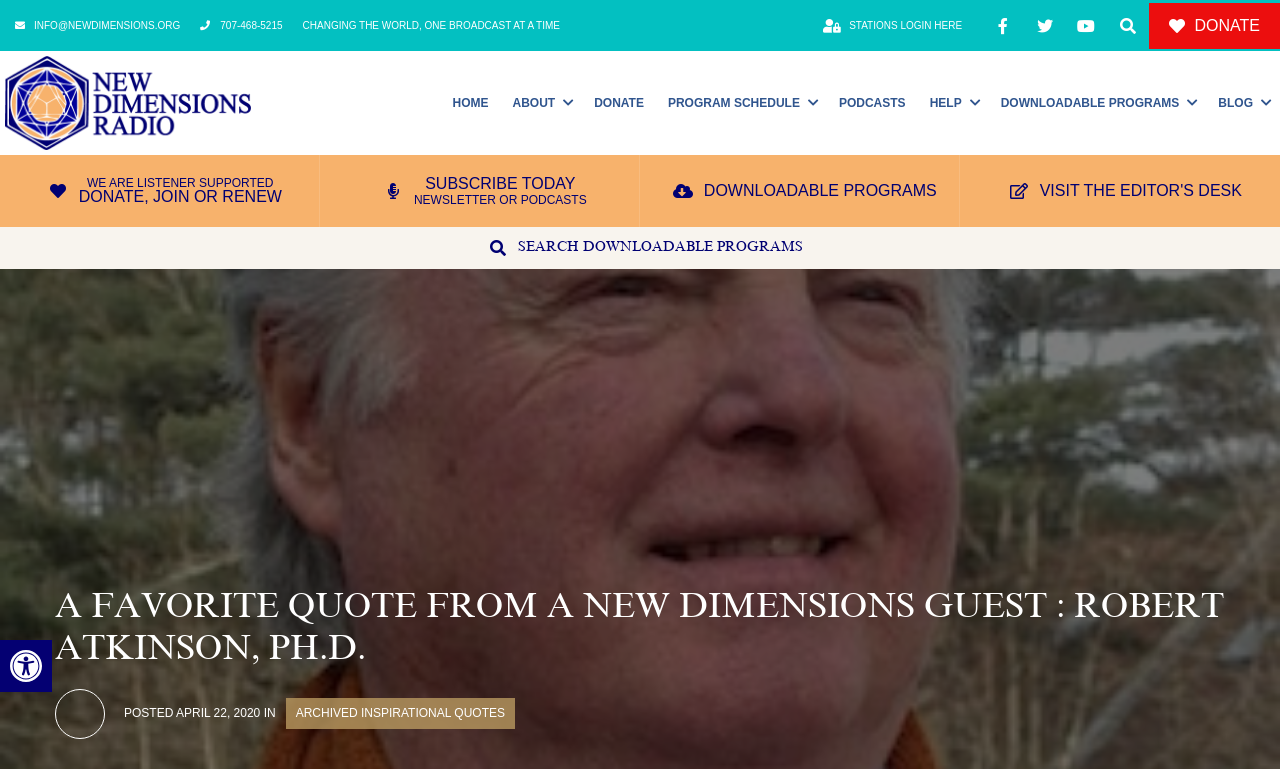Show the bounding box coordinates of the element that should be clicked to complete the task: "Open accessibility tools".

[0.0, 0.824, 0.041, 0.891]